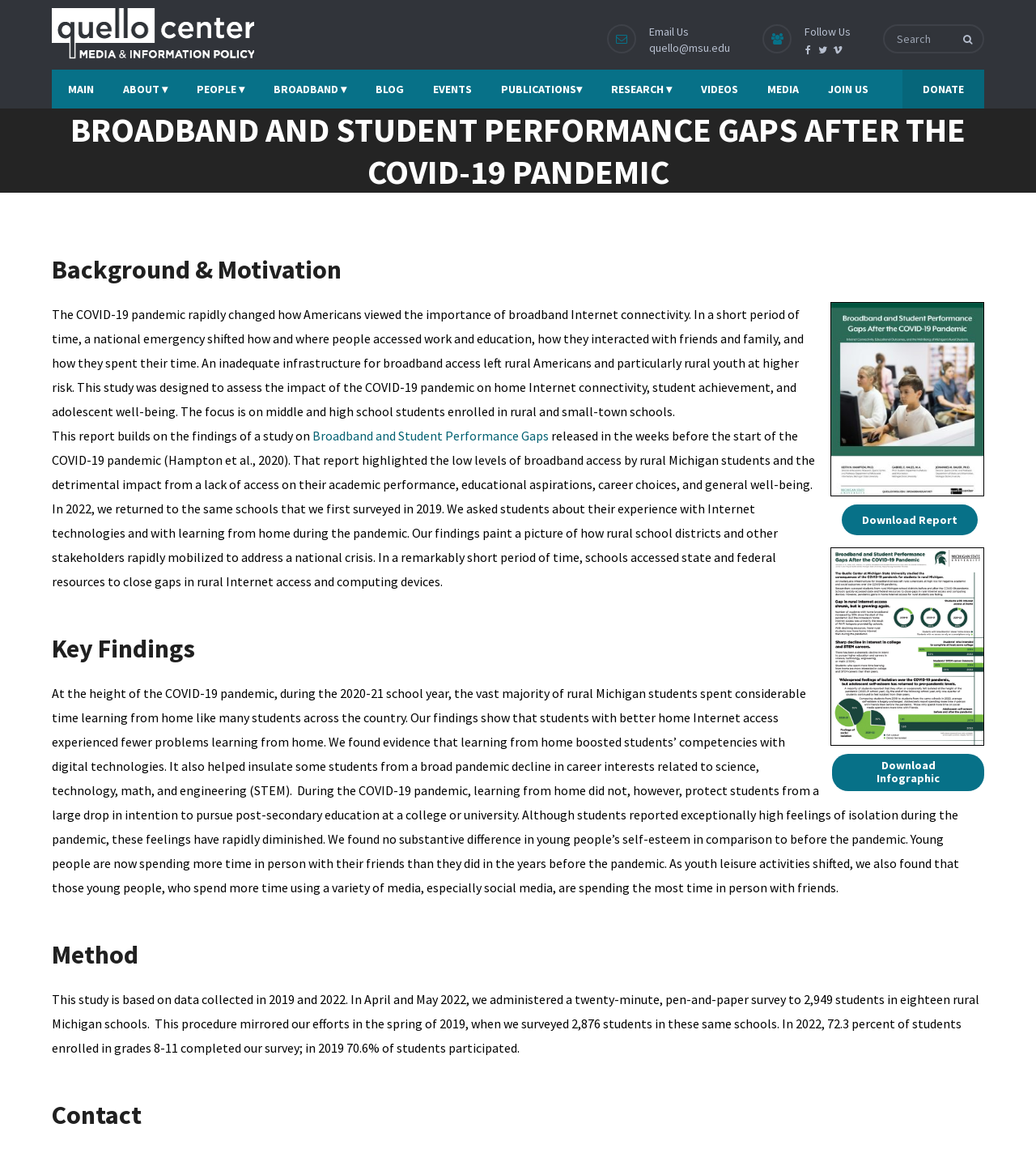What is the topic of the report?
Look at the image and respond with a single word or a short phrase.

Broadband and Student Performance Gaps